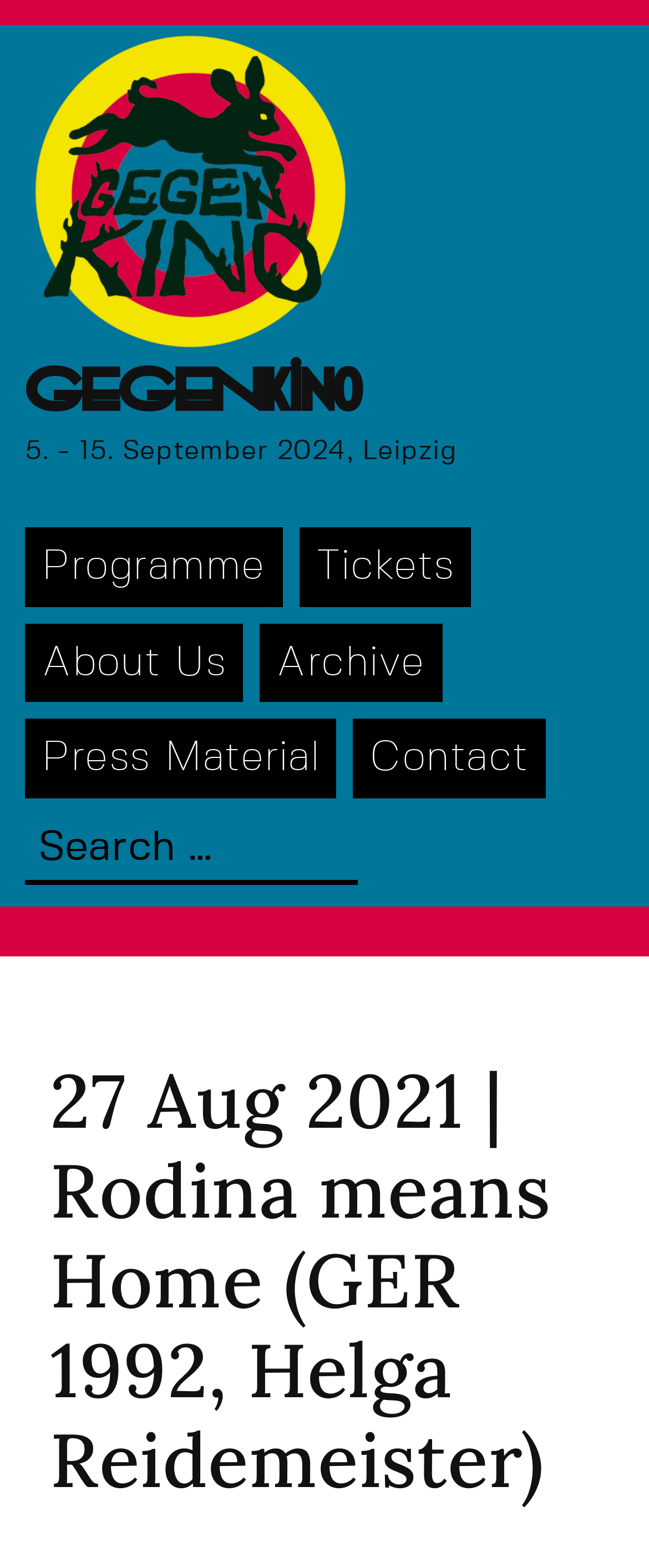Could you find the bounding box coordinates of the clickable area to complete this instruction: "buy tickets"?

[0.46, 0.336, 0.726, 0.387]